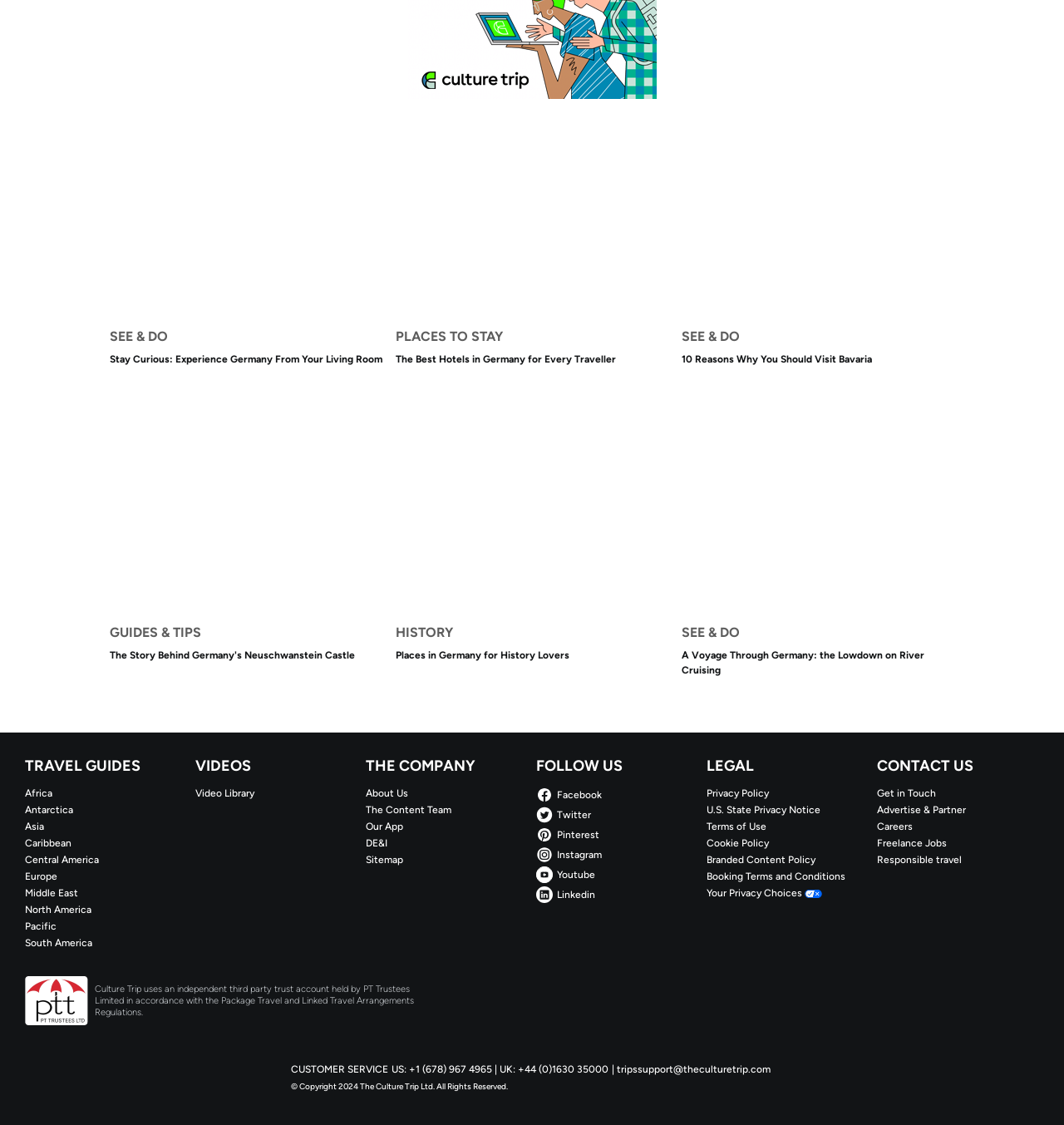How can I contact the company?
Refer to the image and provide a one-word or short phrase answer.

Get in Touch